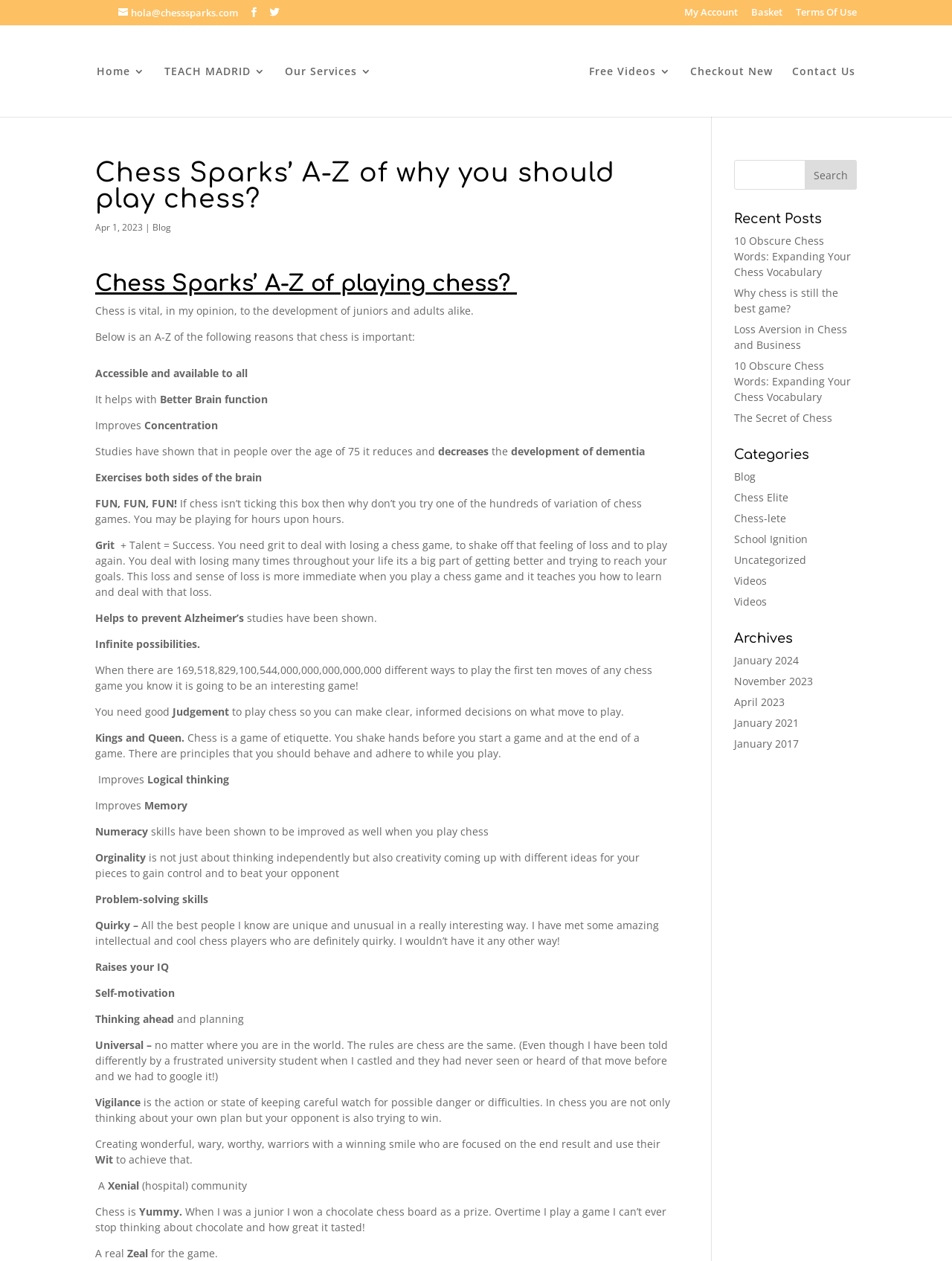What is the title of the webpage?
Based on the screenshot, answer the question with a single word or phrase.

Chess Sparks’ A-Z of why you should play chess?